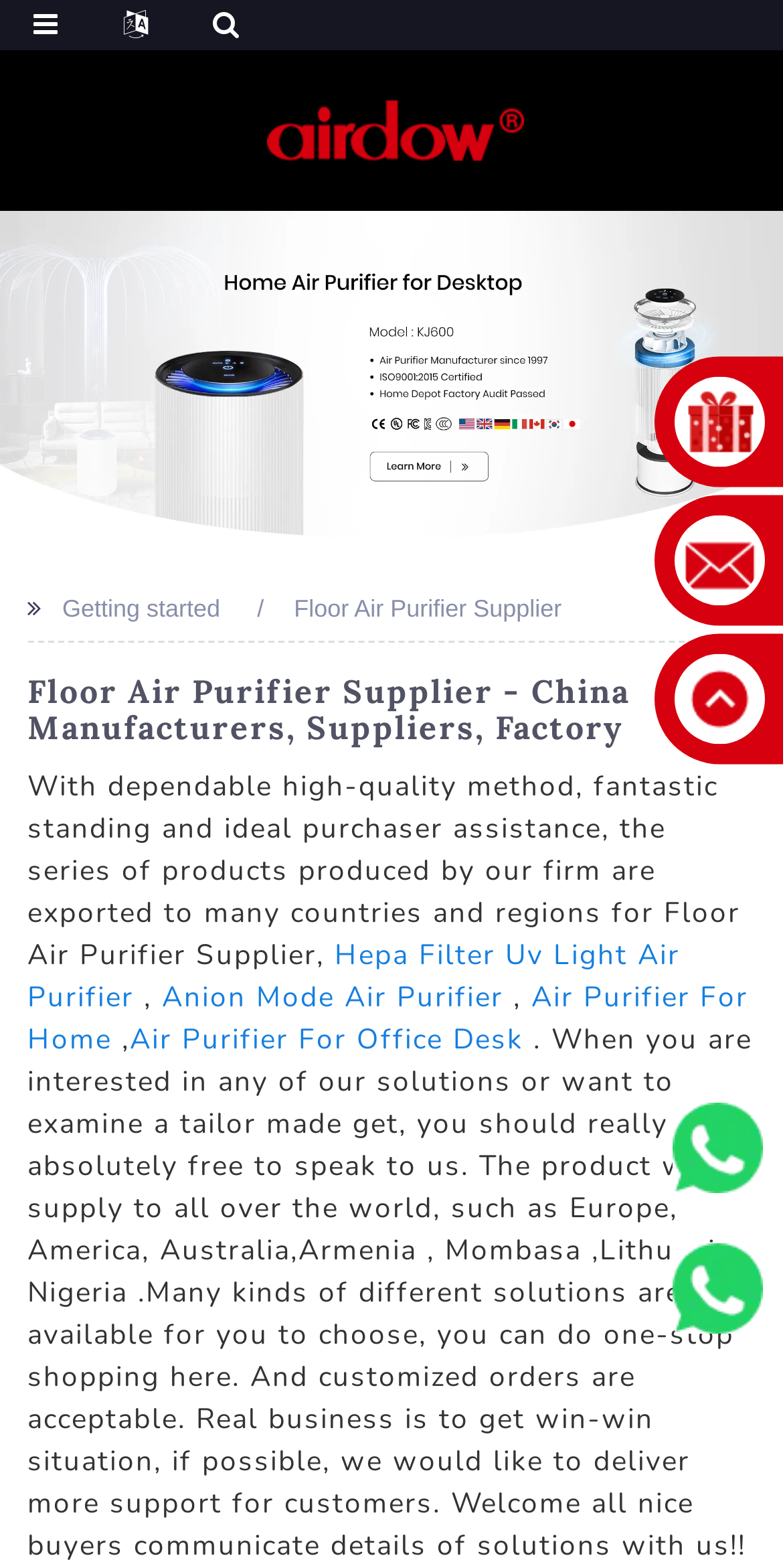Answer the following in one word or a short phrase: 
What is the company's main product?

Floor Air Purifier